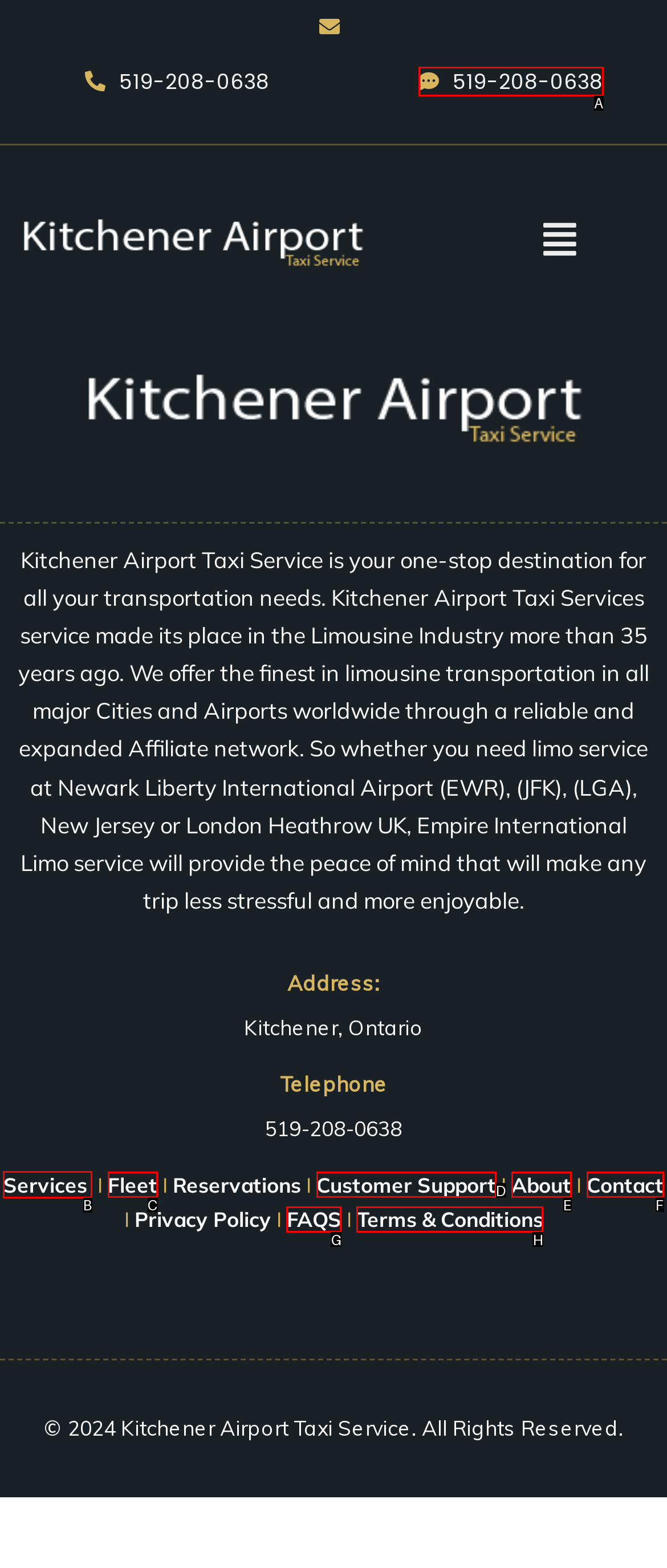Choose the HTML element you need to click to achieve the following task: View services
Respond with the letter of the selected option from the given choices directly.

B